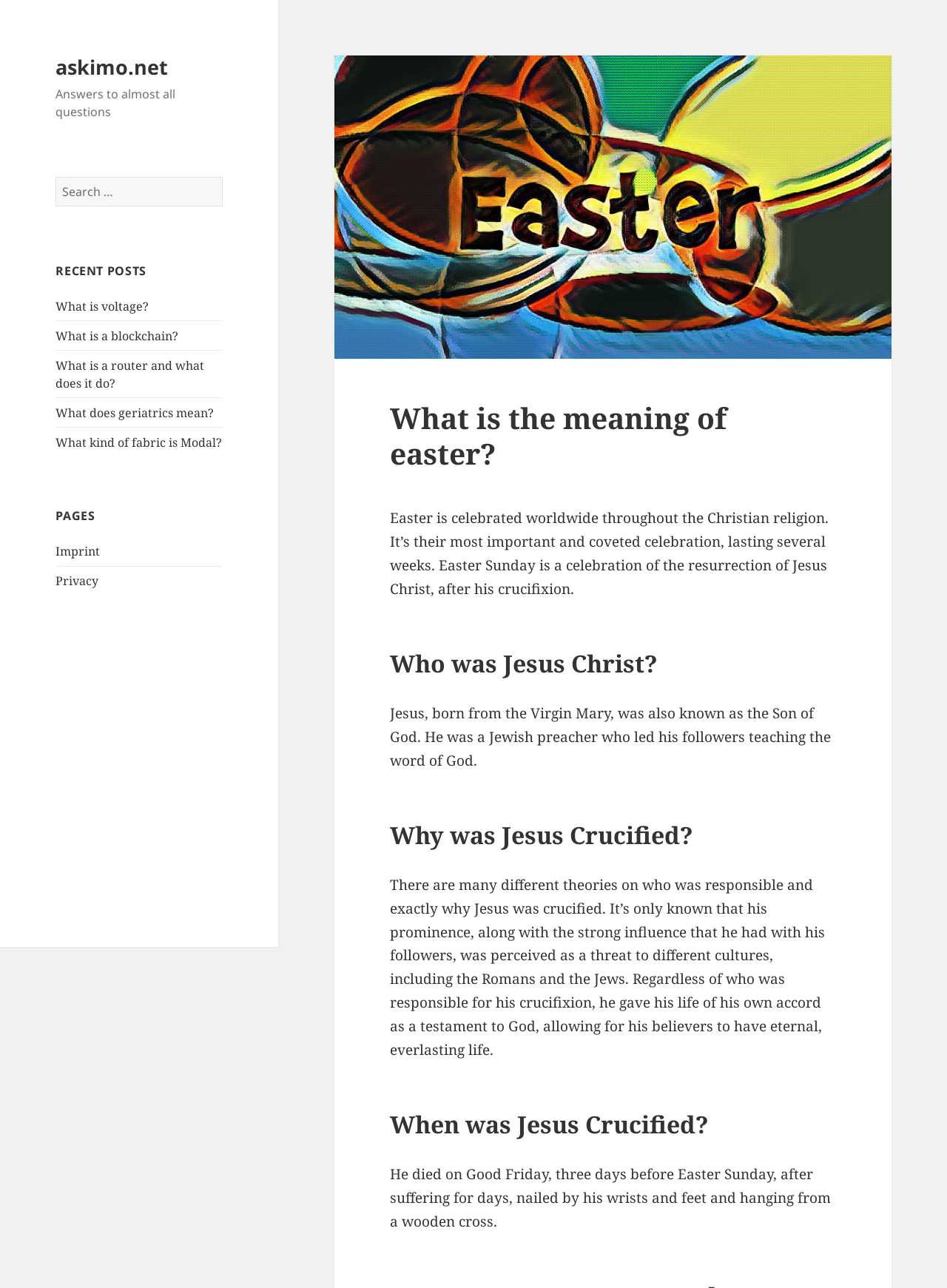Kindly determine the bounding box coordinates of the area that needs to be clicked to fulfill this instruction: "Click on 'What is voltage?'".

[0.059, 0.231, 0.157, 0.244]